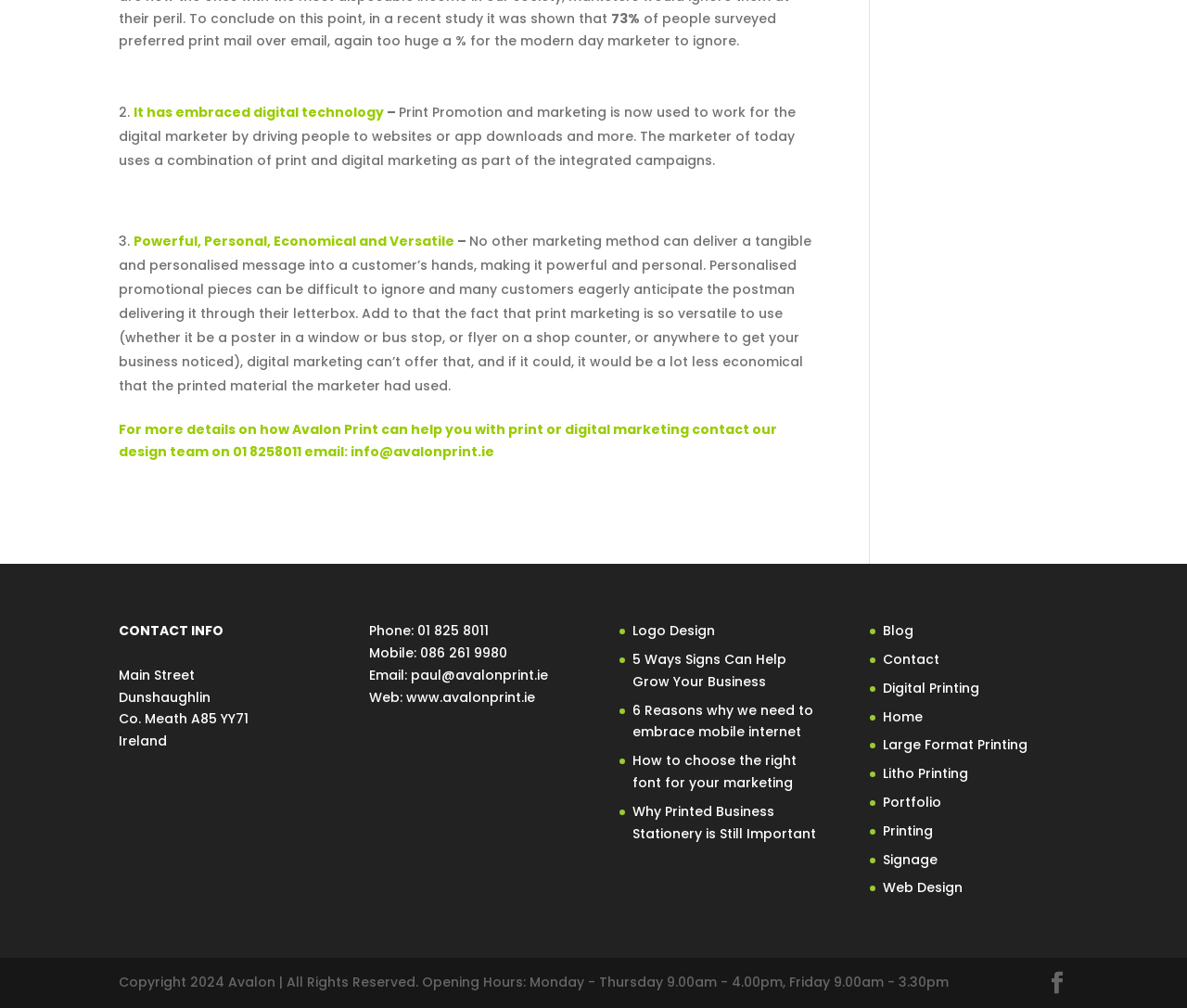What is the phone number to contact Avalon Print's design team?
Can you provide a detailed and comprehensive answer to the question?

The answer can be found in the StaticText element that says 'For more details on how Avalon Print can help you with print or digital marketing contact our design team on 01 8258011 email:'.